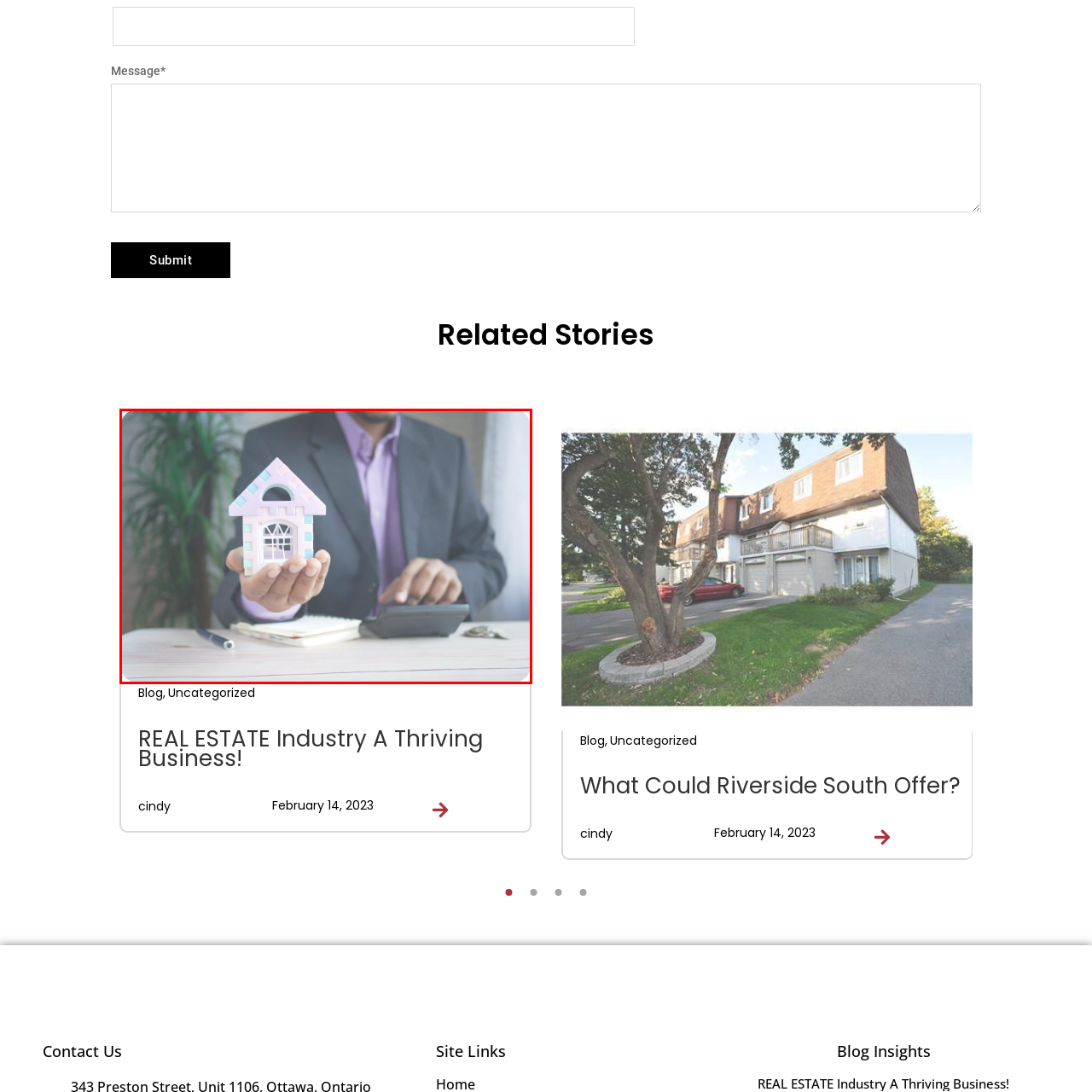Offer a comprehensive narrative for the image inside the red bounding box.

The image showcases a professional man dressed in a dark suit and light purple shirt, holding a small, pastel-colored toy house in his right hand. He is seated at a desk that features a notepad, a pen, and a calculator, suggesting he is engaged in real estate discussions or financial calculations. The background is softly blurred, highlighting an indoor setting with greenery, giving a warm and inviting ambiance. This scene encapsulates the thriving real estate industry, reflecting both professionalism and a focus on home and property investment.